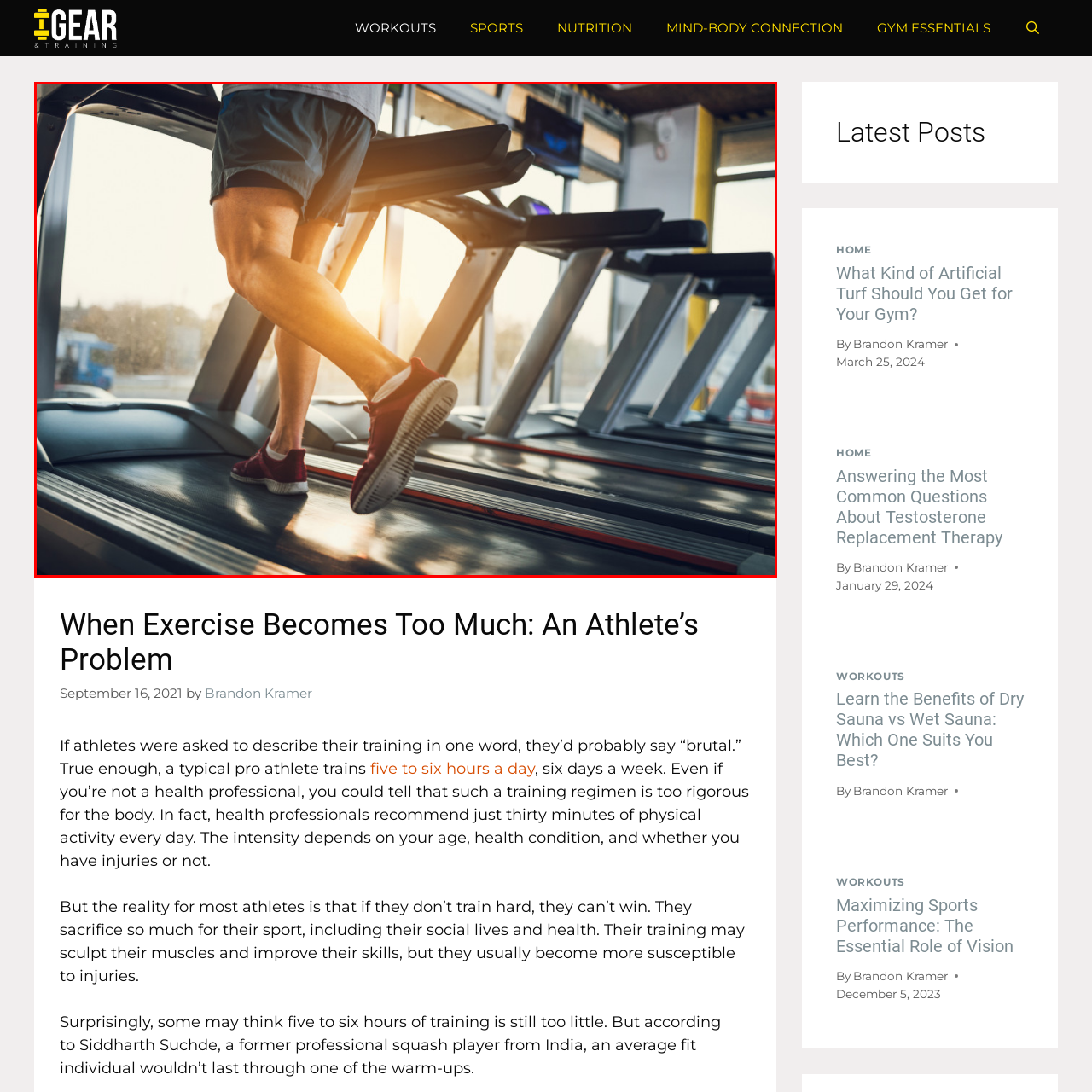View the image inside the red box and answer the question briefly with a word or phrase:
How many hours do athletes train each day?

Five to six hours